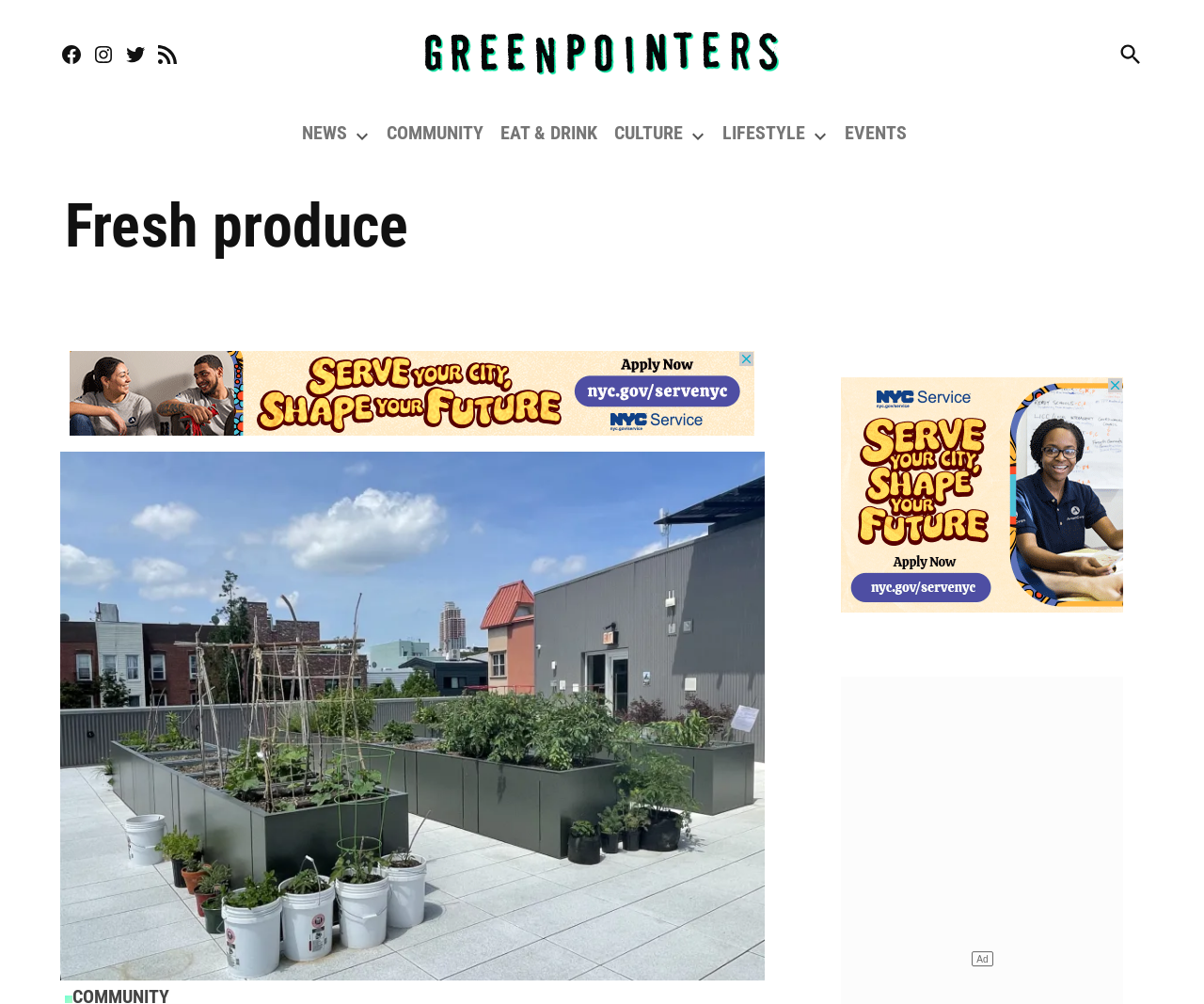What social media platforms are linked on the website?
Please provide a detailed and thorough answer to the question.

The website has a social links menu that contains links to FACEBOOK, INSTAGRAM, TWITTER, and RSS, which are represented as separate link elements.